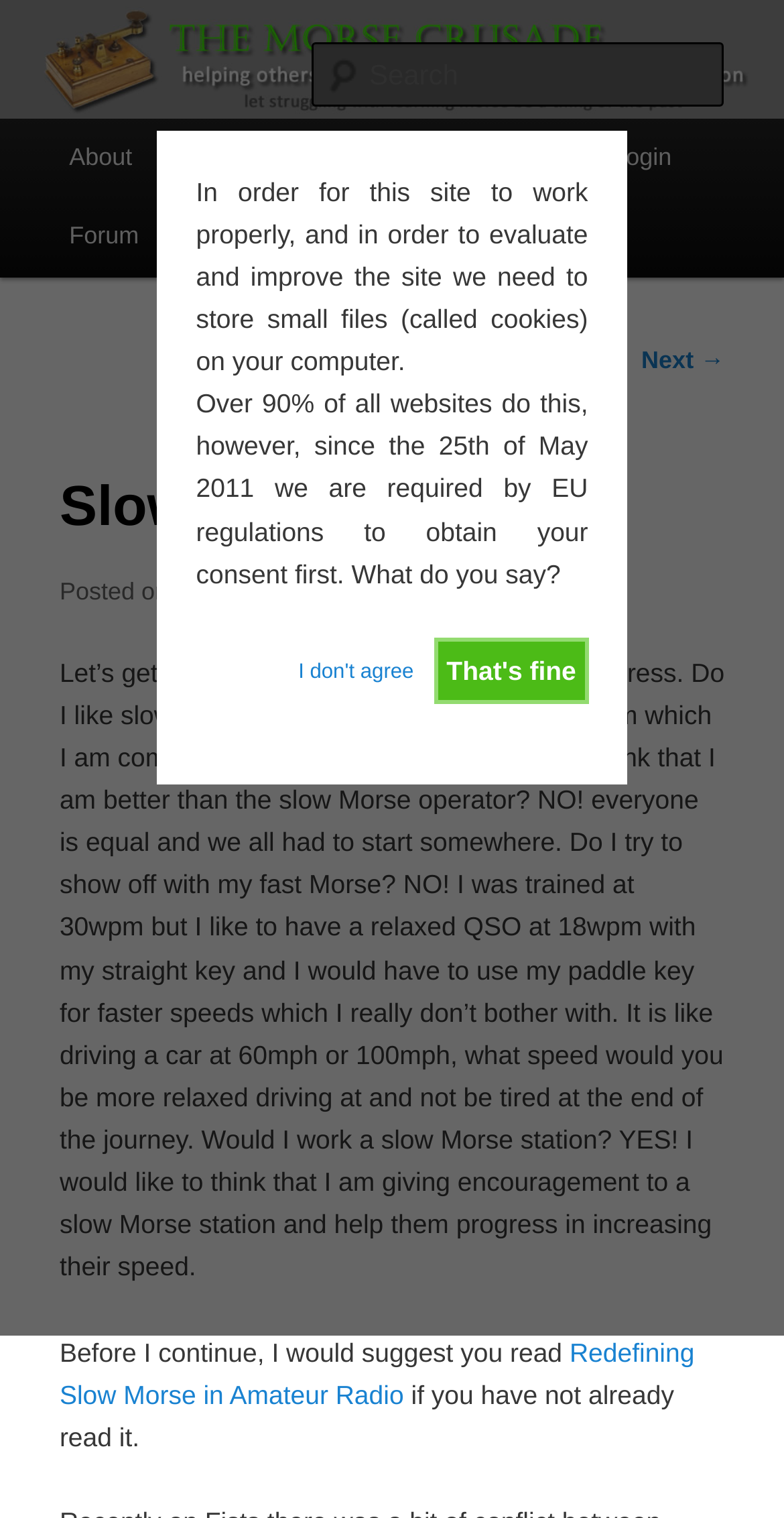Use a single word or phrase to answer the question:
What is the suggested reading material for users?

Redefining Slow Morse in Amateur Radio